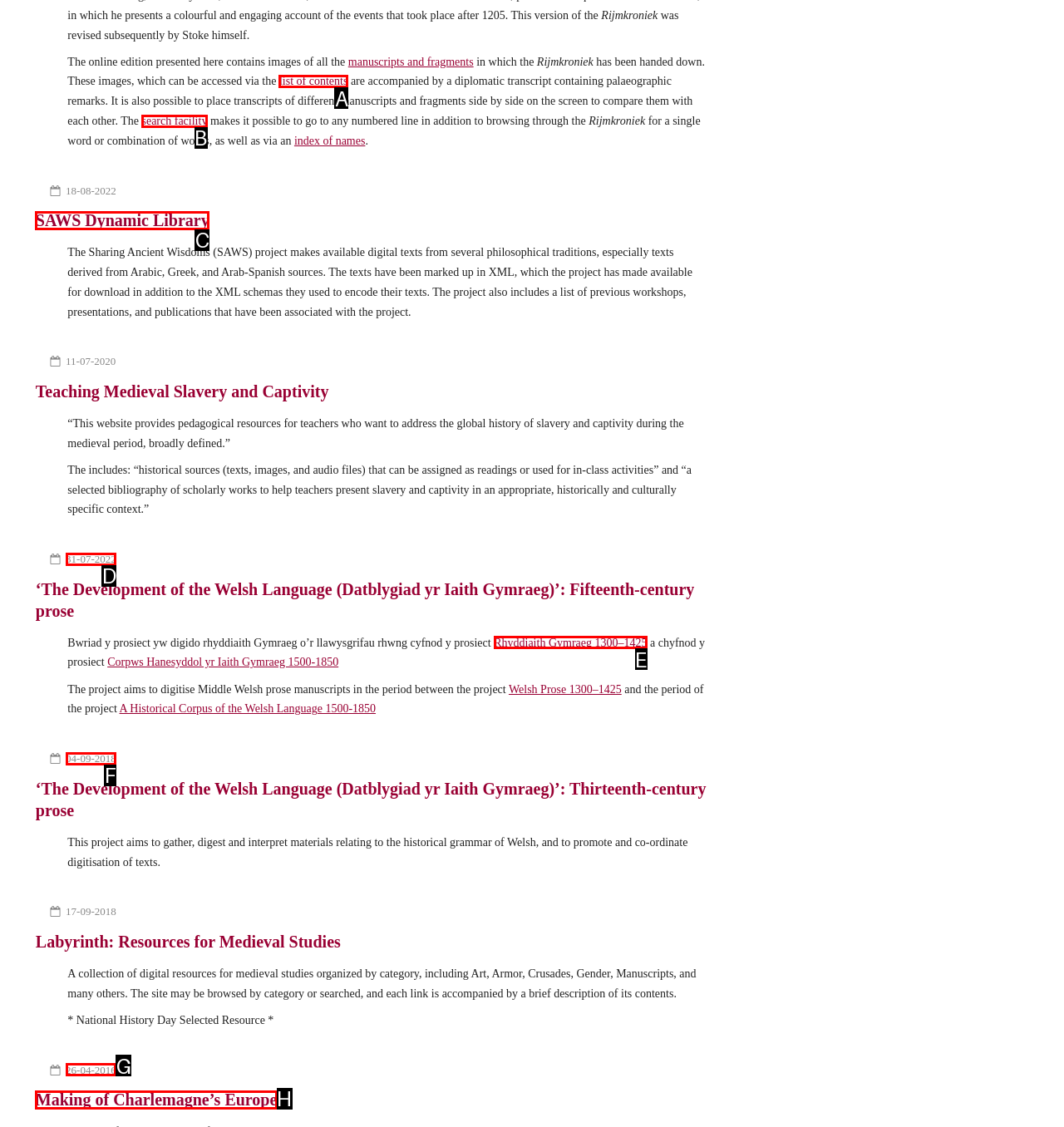Identify the HTML element to select in order to accomplish the following task: access the list of contents
Reply with the letter of the chosen option from the given choices directly.

A